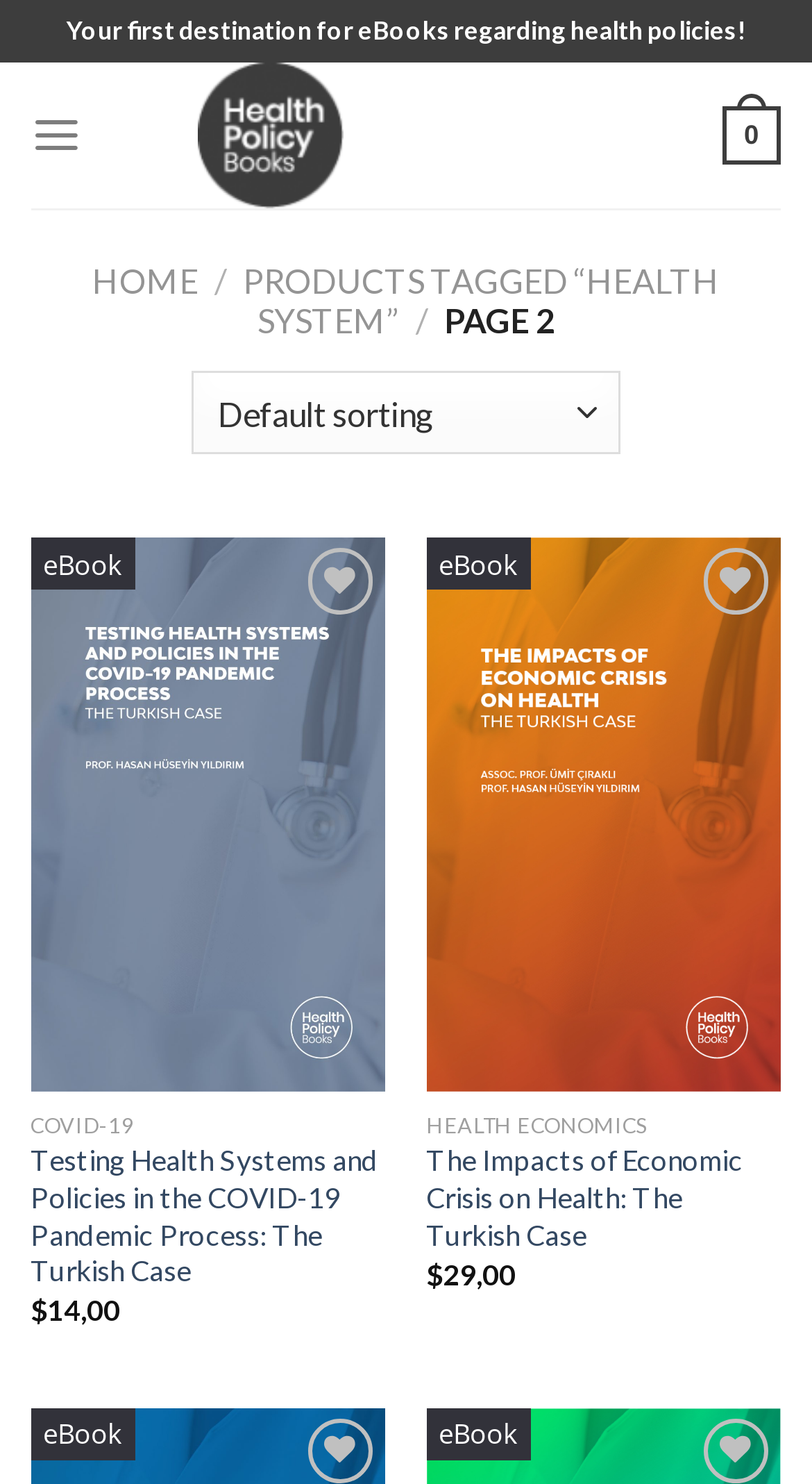How many wishlist buttons are there on this page?
Could you answer the question with a detailed and thorough explanation?

I counted the number of wishlist buttons on this page by looking at the button elements with the text 'Wishlist', and I found three buttons.